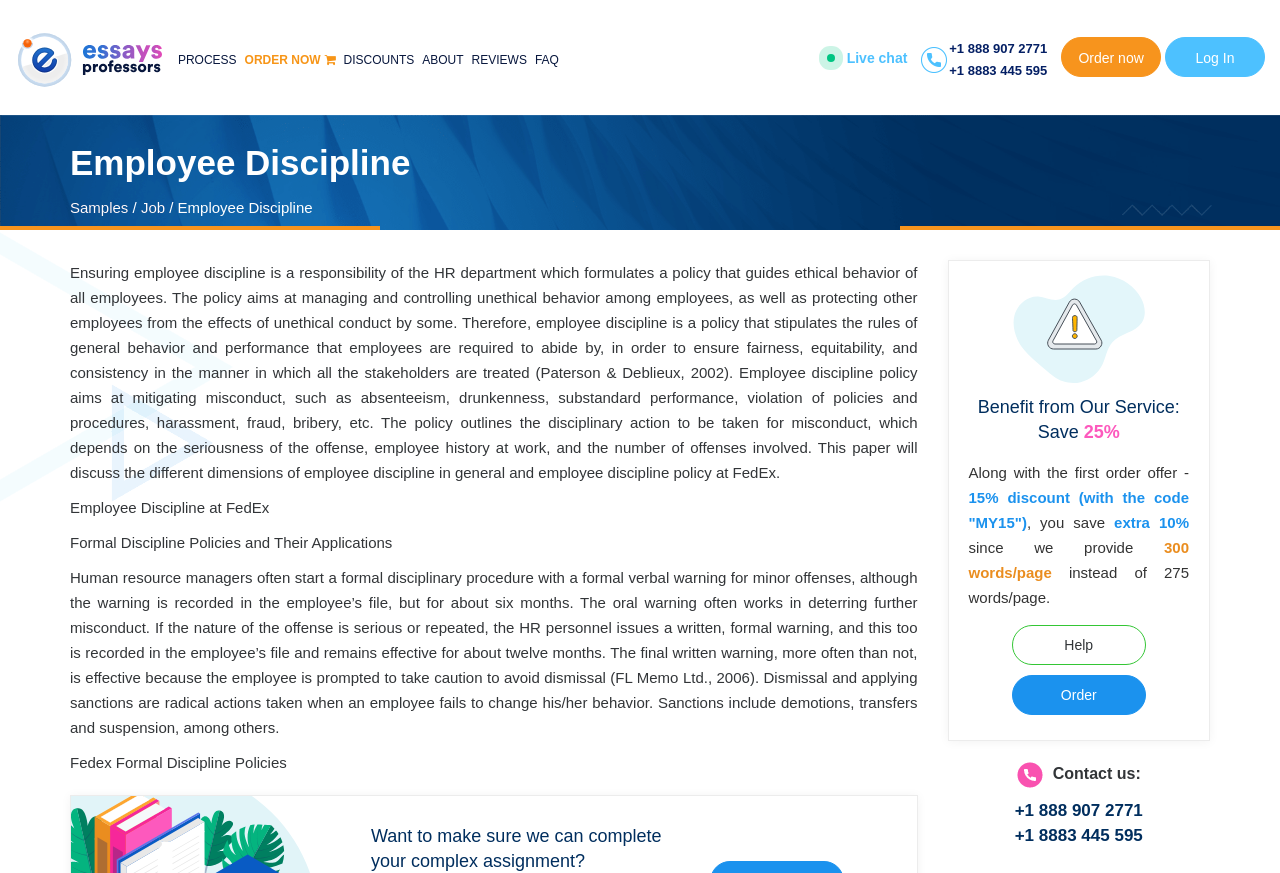Please identify the bounding box coordinates of the element on the webpage that should be clicked to follow this instruction: "Click the 'Logo' link". The bounding box coordinates should be given as four float numbers between 0 and 1, formatted as [left, top, right, bottom].

[0.012, 0.058, 0.132, 0.076]